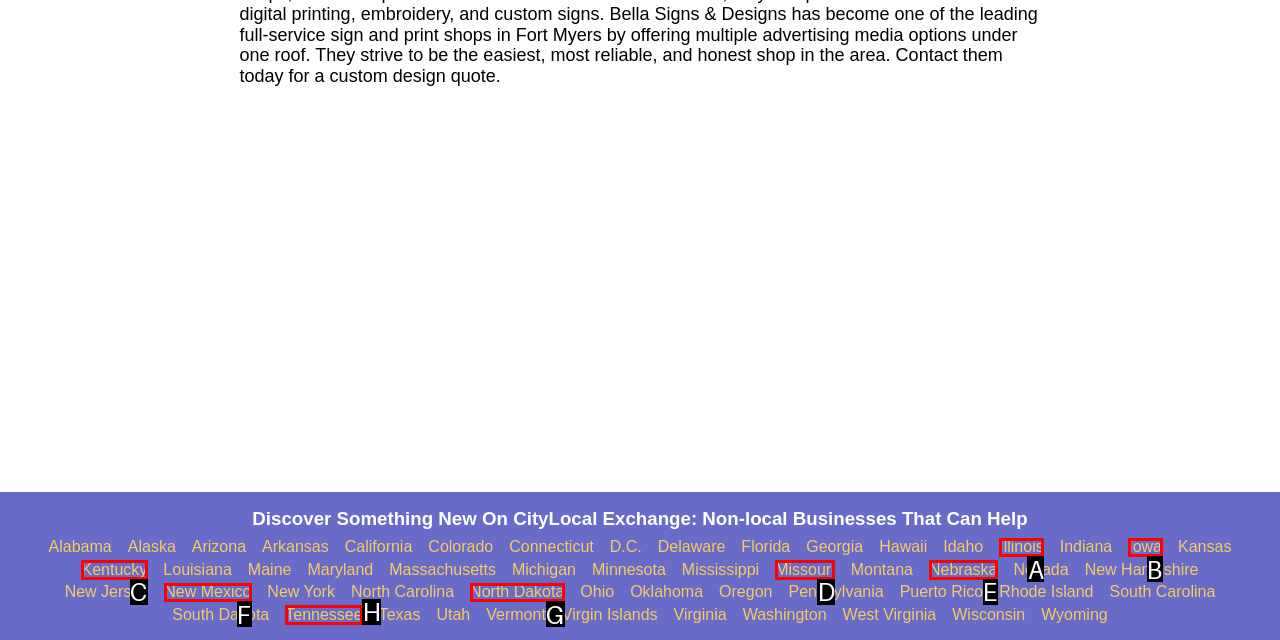Select the HTML element that matches the description: Missouri. Provide the letter of the chosen option as your answer.

D